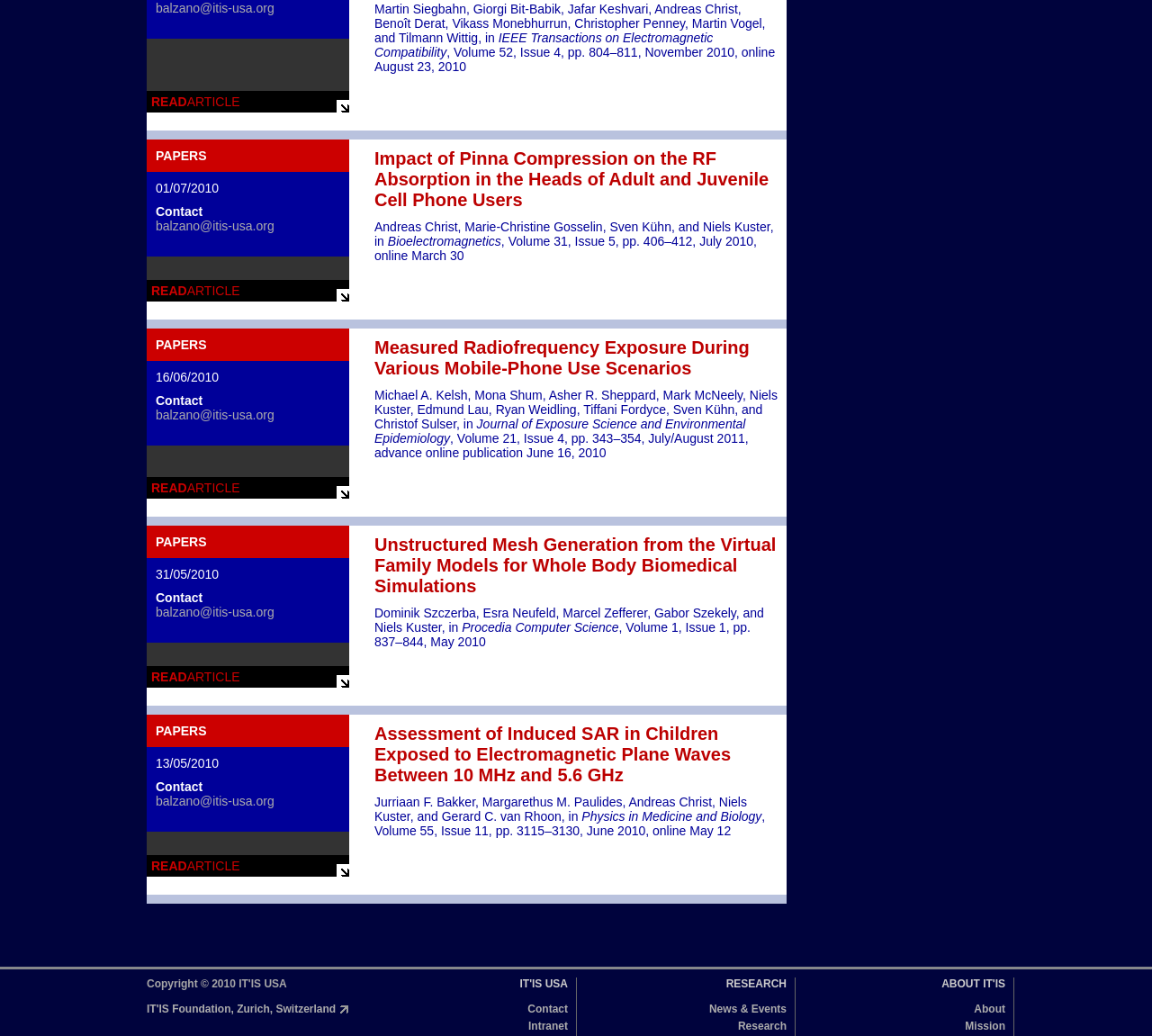Answer with a single word or phrase: 
How many 'READARTICLE' buttons are there?

5